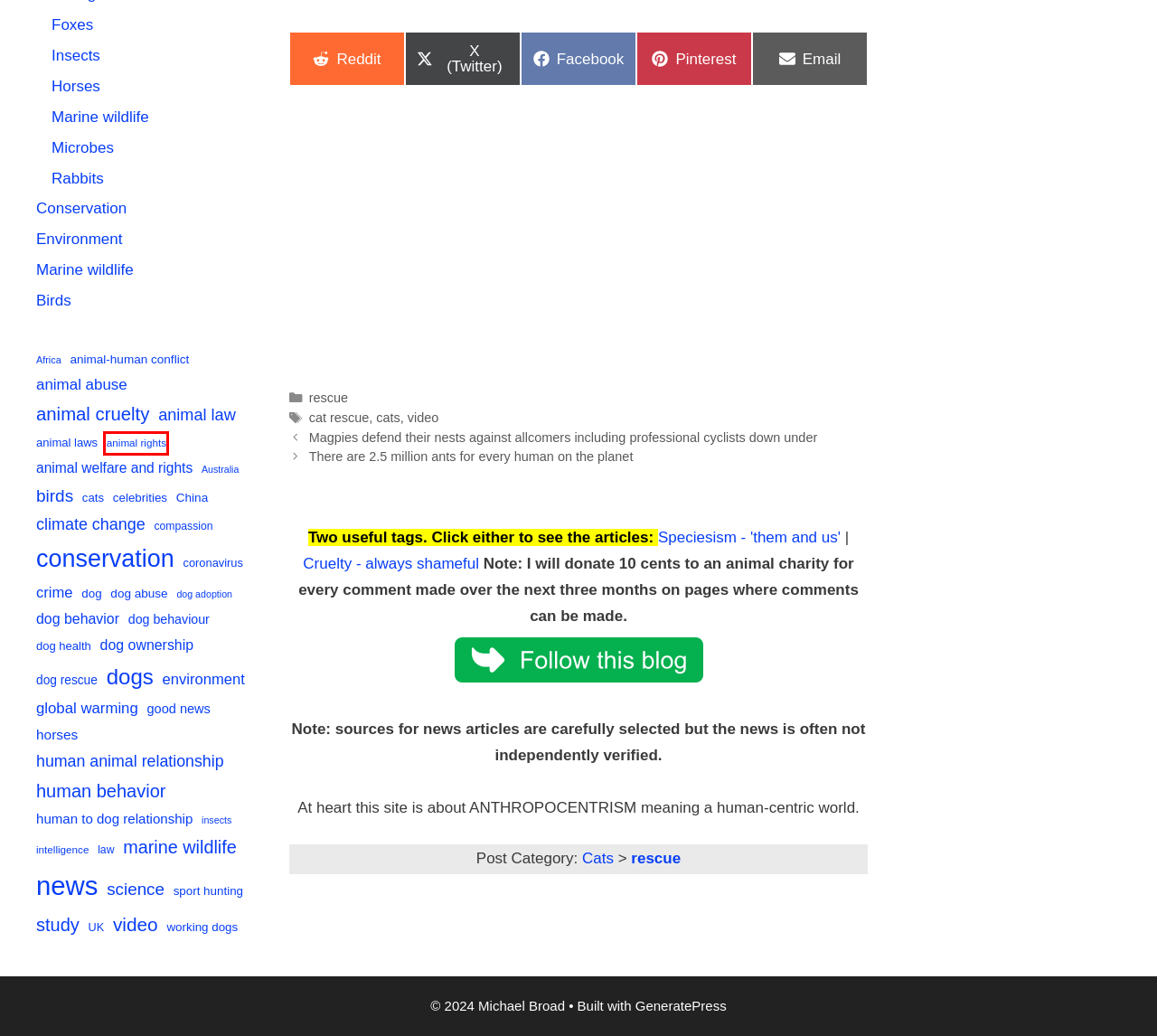Observe the screenshot of a webpage with a red bounding box highlighting an element. Choose the webpage description that accurately reflects the new page after the element within the bounding box is clicked. Here are the candidates:
A. study – Michael Broad
B. Australia – Michael Broad
C. Cats – Michael Broad
D. cat rescue – Michael Broad
E. intelligence – Michael Broad
F. dogs – Michael Broad
G. animal rights – Michael Broad
H. dog ownership – Michael Broad

G